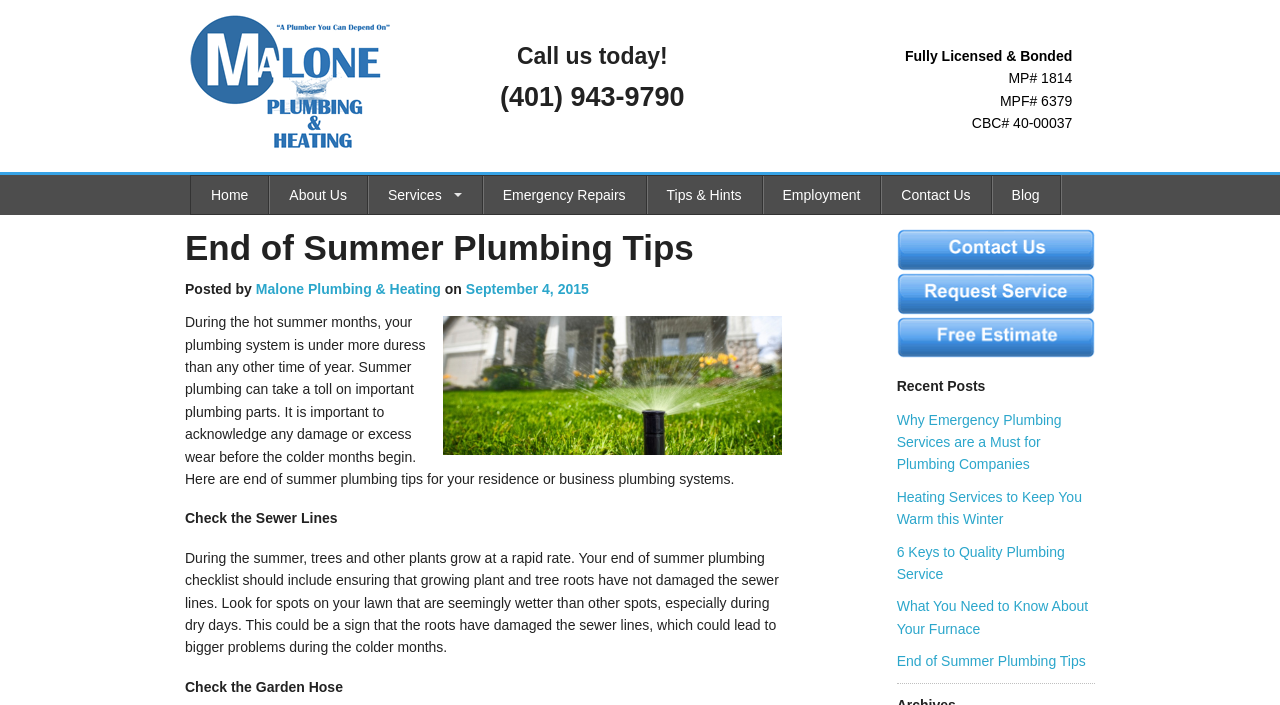Write an exhaustive caption that covers the webpage's main aspects.

The webpage is about Malone Plumbing & Heating, a plumbing company that provides various services. At the top, there is a header section with the company name "Malone Plumbing" and a link to the company's website. Below it, there are three groups of elements, each containing a heading and some text. The first group has a heading "Call us today!" and a phone number "(401) 943-9790". The second group has a heading with the company's licenses and certifications, including "Fully Licensed & Bonded", "MP# 1814", "MPF# 6379", and "CBC# 40-00037". 

Below the header section, there is a navigation menu with links to different pages, including "Home", "About Us", "Services", "Emergency Repairs", "Tips & Hints", "Employment", "Contact Us", and "Blog". 

The main content of the webpage is an article titled "End of Summer Plumbing Tips" with a posted date "September 4, 2015". The article discusses the importance of maintaining plumbing systems during the summer months and provides tips for homeowners and businesses. There is an image related to summer plumbing tips above the article. The article is divided into sections, including "Check the Sewer Lines" and "Check the Garden Hose", each providing advice on how to inspect and maintain plumbing systems.

On the right side of the webpage, there are three links with corresponding images: "Contact Us", "Request Service", and "Free Estimate". Below these links, there is a section titled "Recent Posts" with links to four recent blog posts.